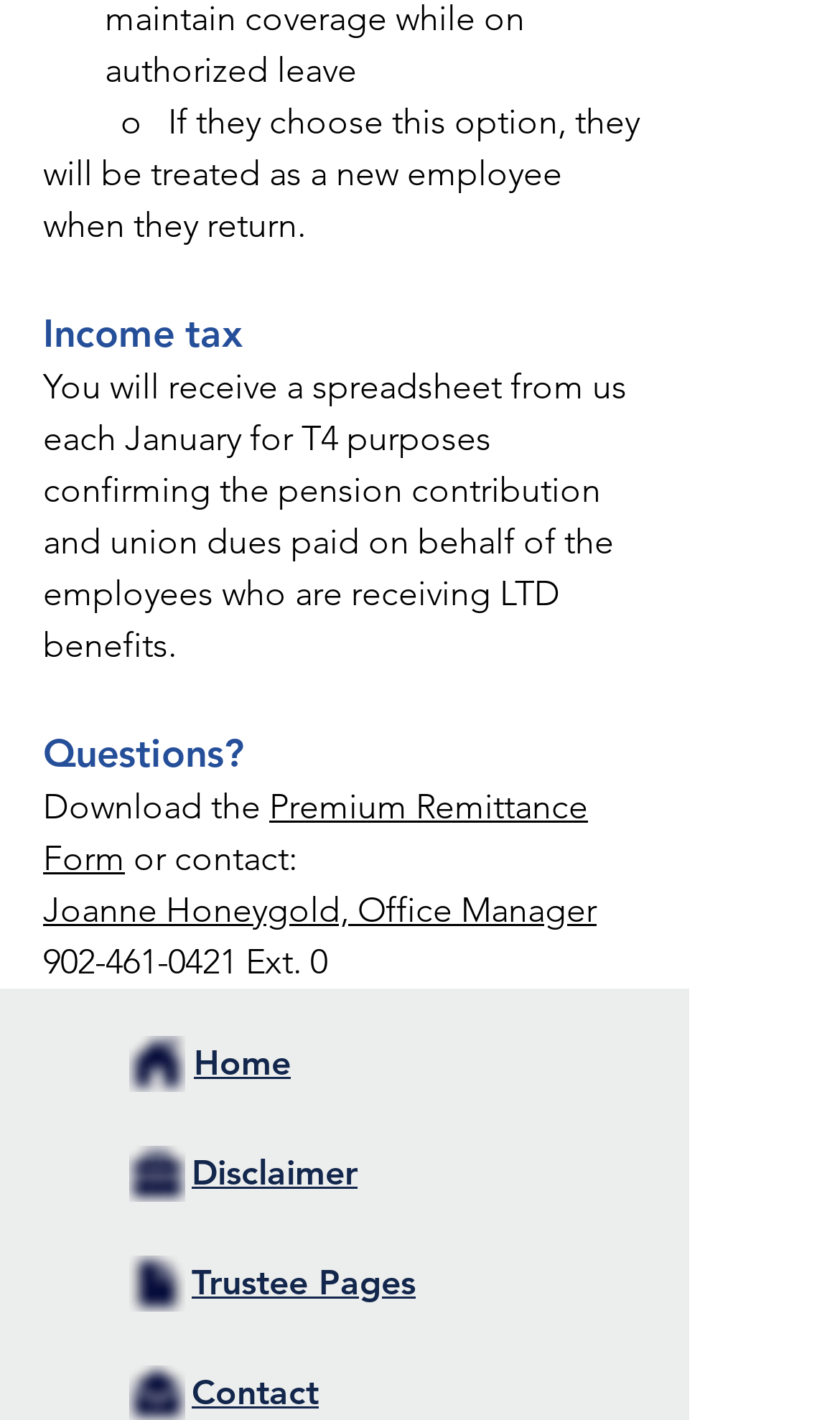Determine the bounding box coordinates for the HTML element described here: "Joanne Honeygold, Office Manager".

[0.051, 0.626, 0.71, 0.655]